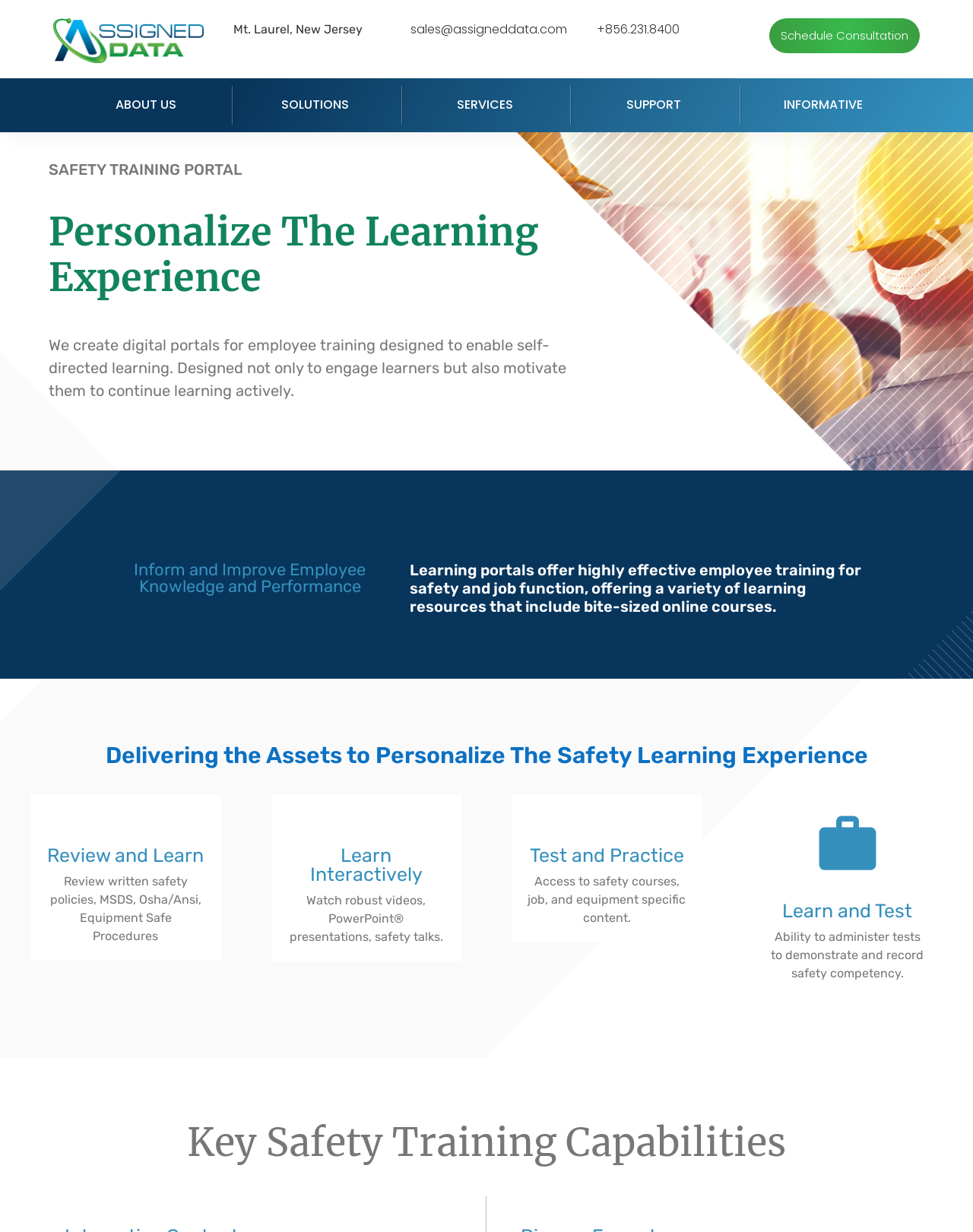What is the phone number to contact the company?
Based on the screenshot, respond with a single word or phrase.

+856.231.8400